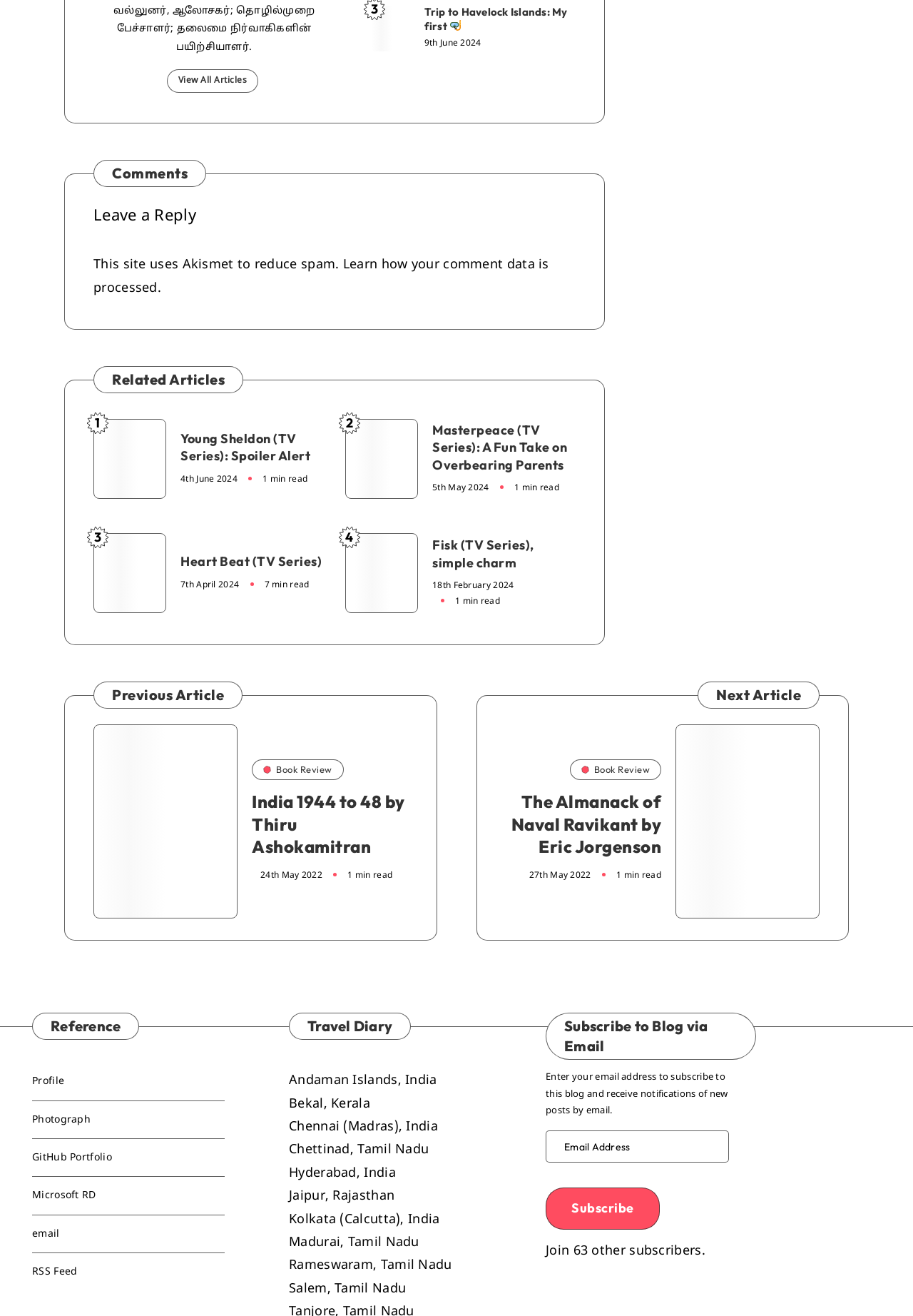Please specify the coordinates of the bounding box for the element that should be clicked to carry out this instruction: "Leave a reply". The coordinates must be four float numbers between 0 and 1, formatted as [left, top, right, bottom].

[0.102, 0.154, 0.63, 0.176]